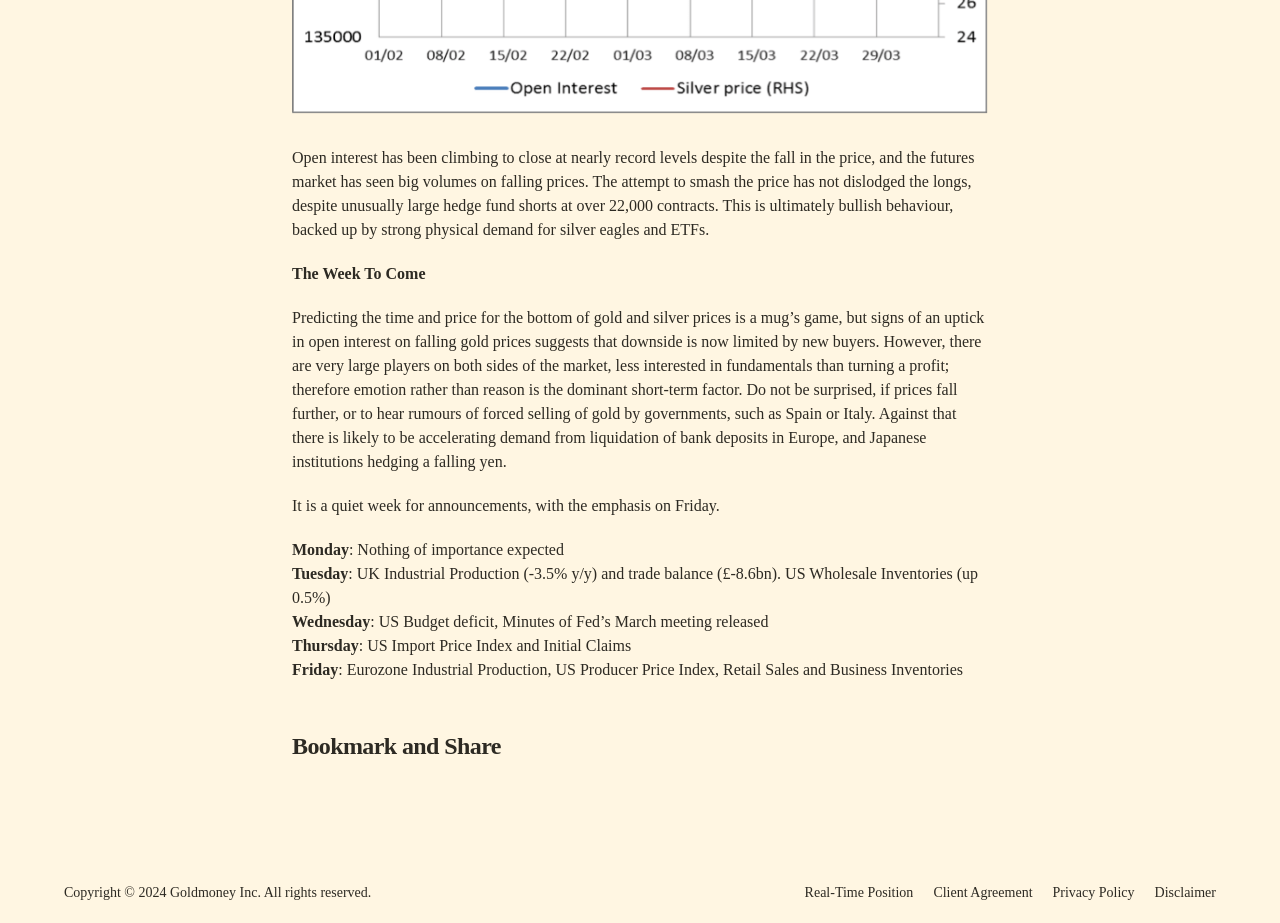What is the author's tone in the article?
Please provide a detailed and thorough answer to the question.

The author presents a neutral tone in the article, providing an analysis of the market situation without expressing a personal opinion or bias. The language used is objective and informative, indicating a neutral tone.